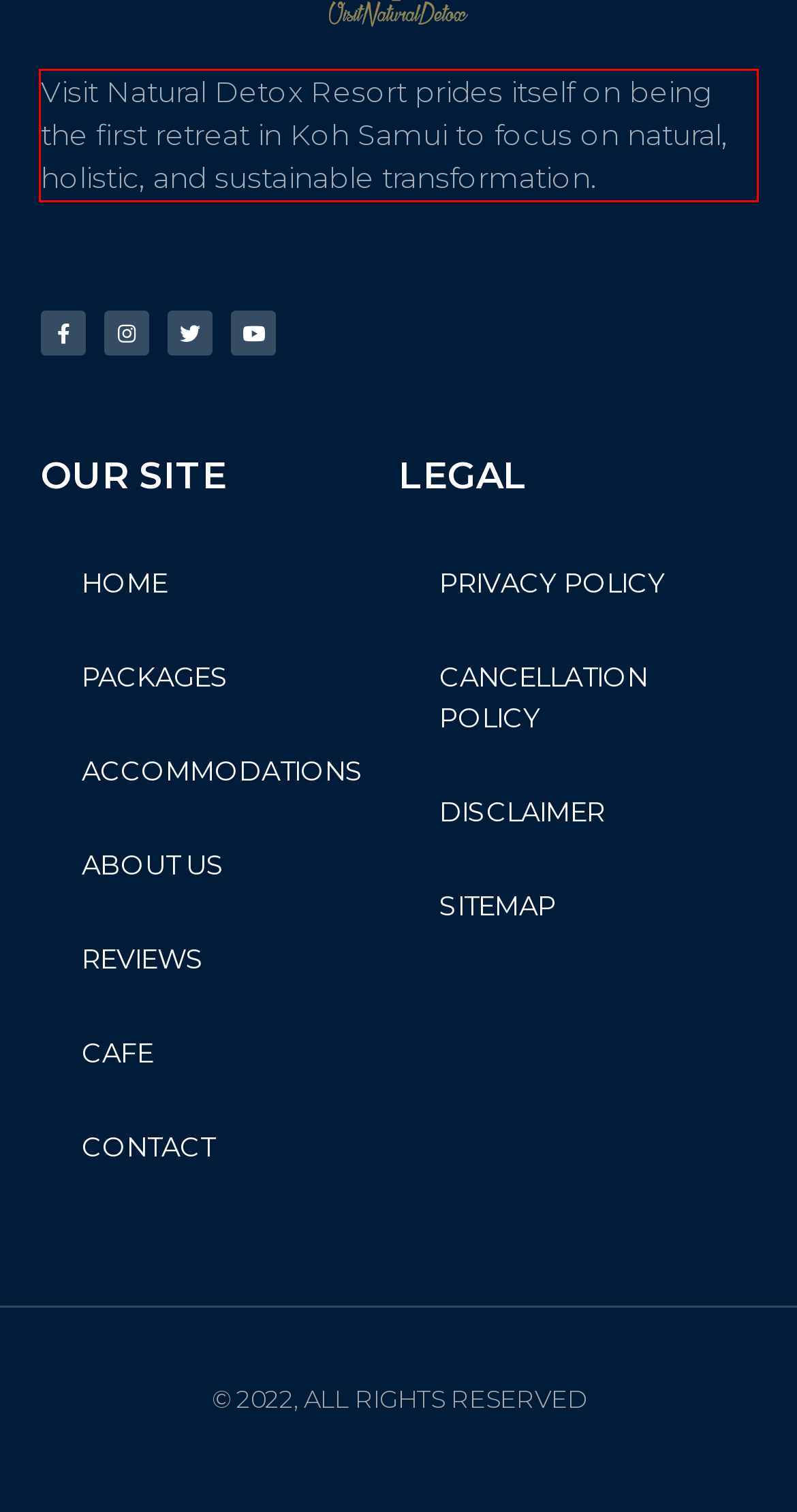Using the provided screenshot of a webpage, recognize and generate the text found within the red rectangle bounding box.

Visit Natural Detox Resort prides itself on being the first retreat in Koh Samui to focus on natural, holistic, and sustainable transformation.